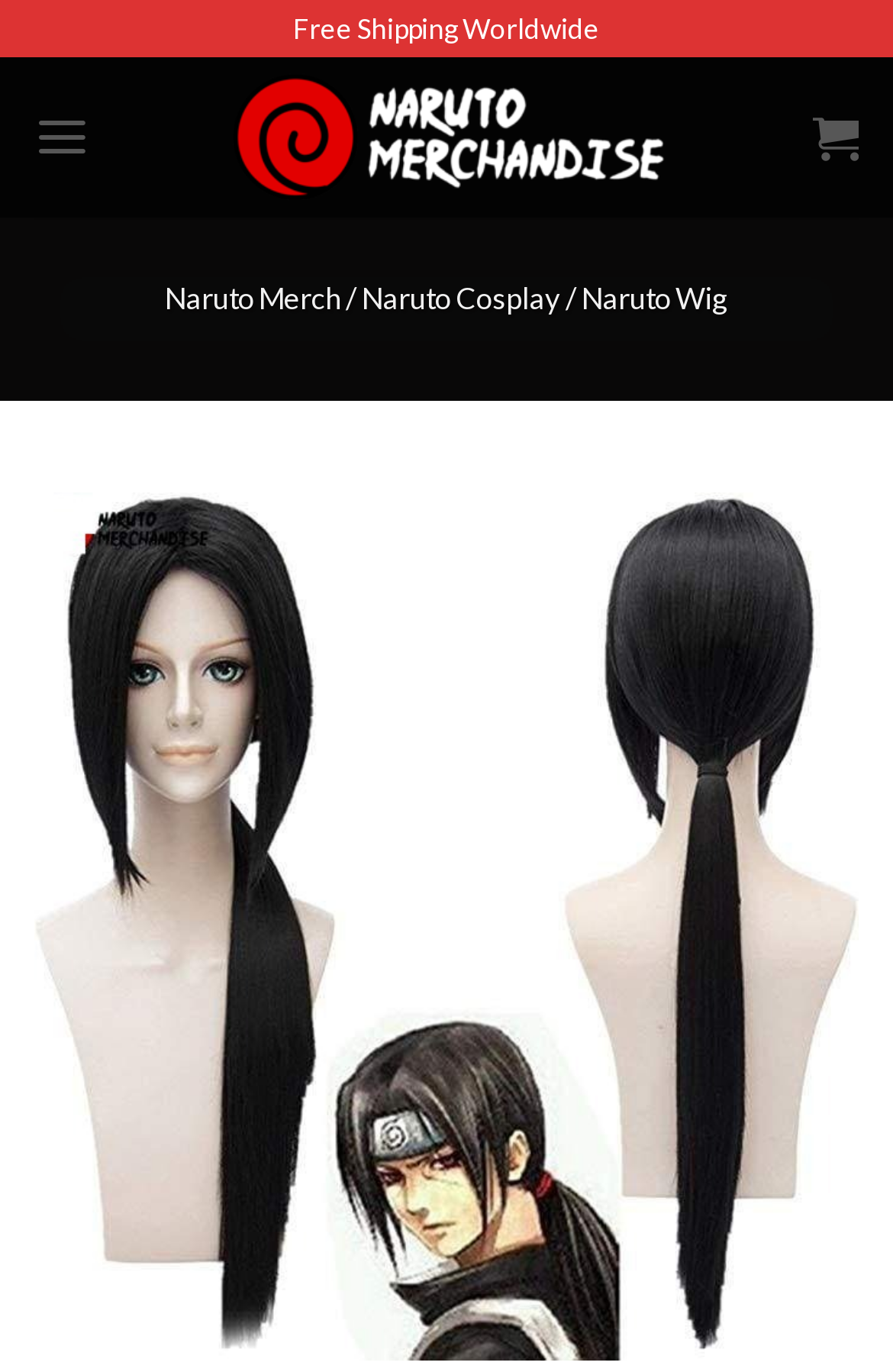What type of product is featured on the main image?
Please provide a detailed and thorough answer to the question.

The main image on the webpage appears to be a figure of an Itachi wig, which is a product related to the Naruto series. The image is accompanied by a link to the product page.